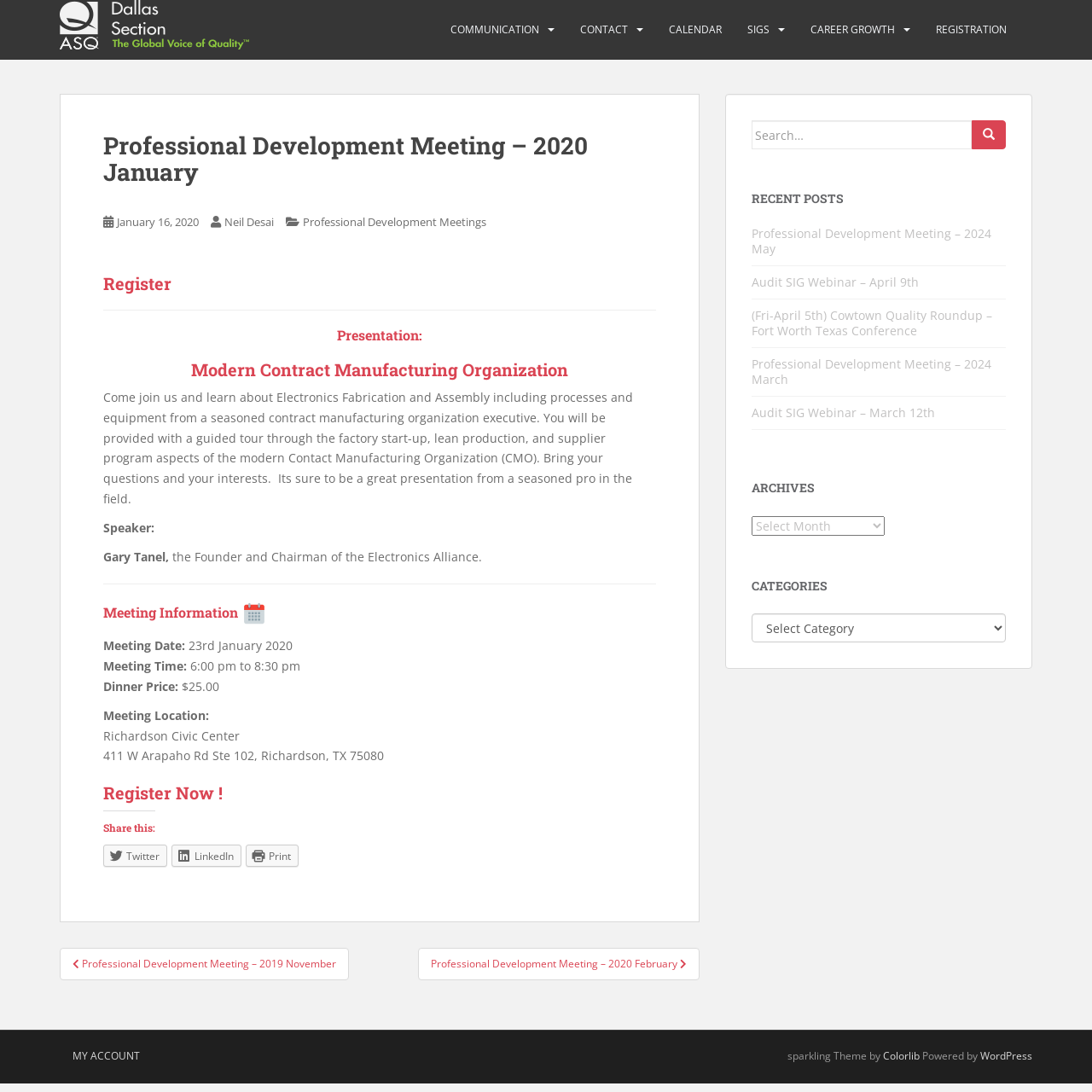Please reply to the following question using a single word or phrase: 
What is the meeting date of the Professional Development Meeting?

23rd January 2020